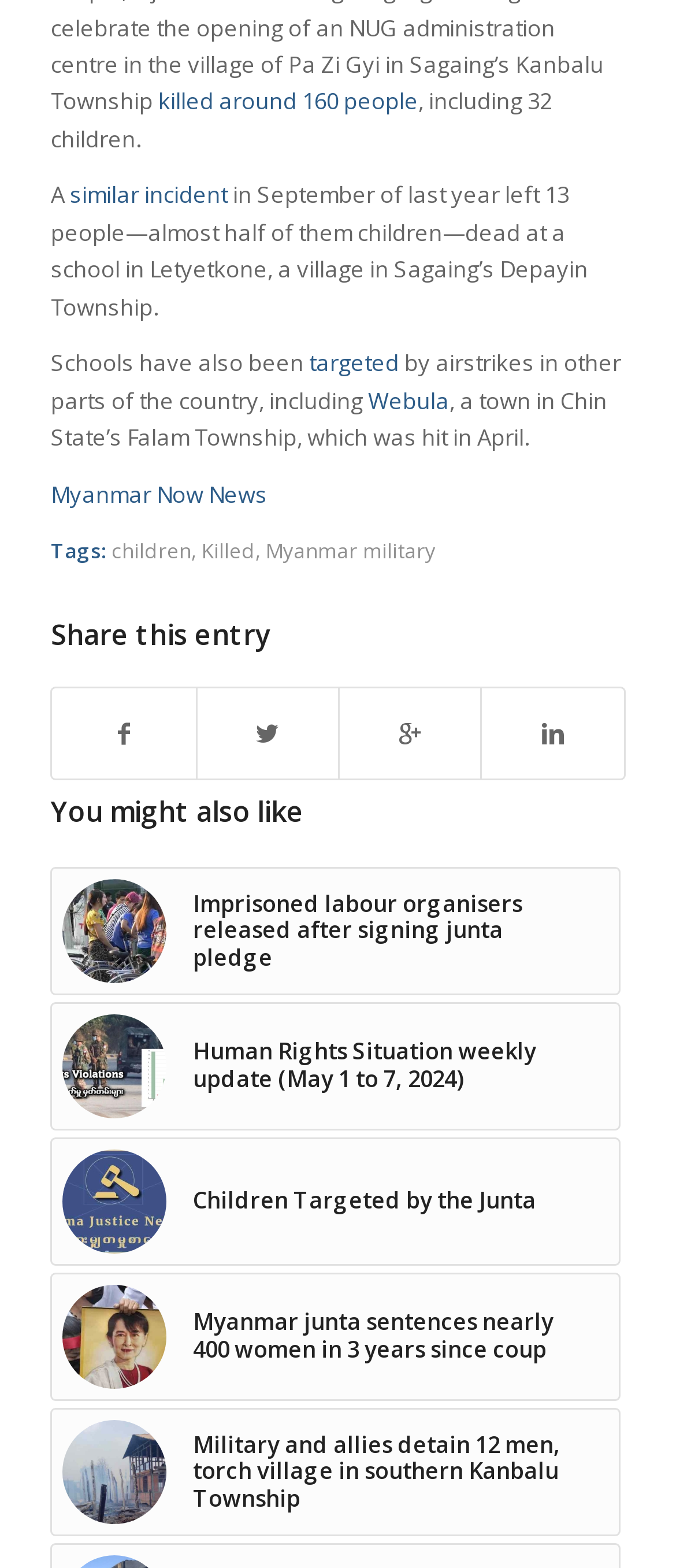Locate the bounding box coordinates of the element that should be clicked to fulfill the instruction: "Explore the topic of children being killed".

[0.165, 0.342, 0.283, 0.359]